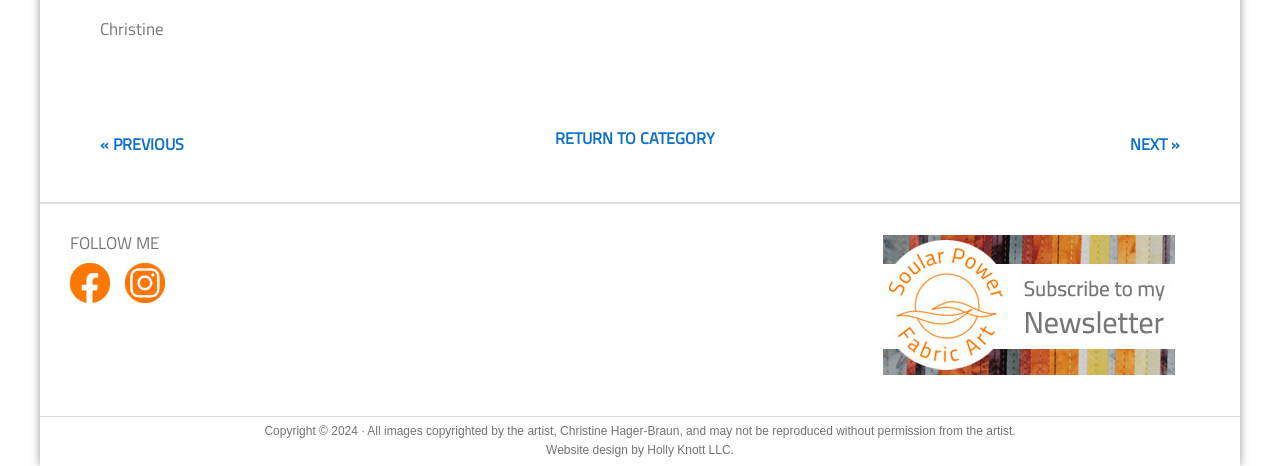Determine the bounding box coordinates for the UI element described. Format the coordinates as (top-left x, top-left y, bottom-right x, bottom-right y) and ensure all values are between 0 and 1. Element description: « Previous

[0.078, 0.282, 0.144, 0.334]